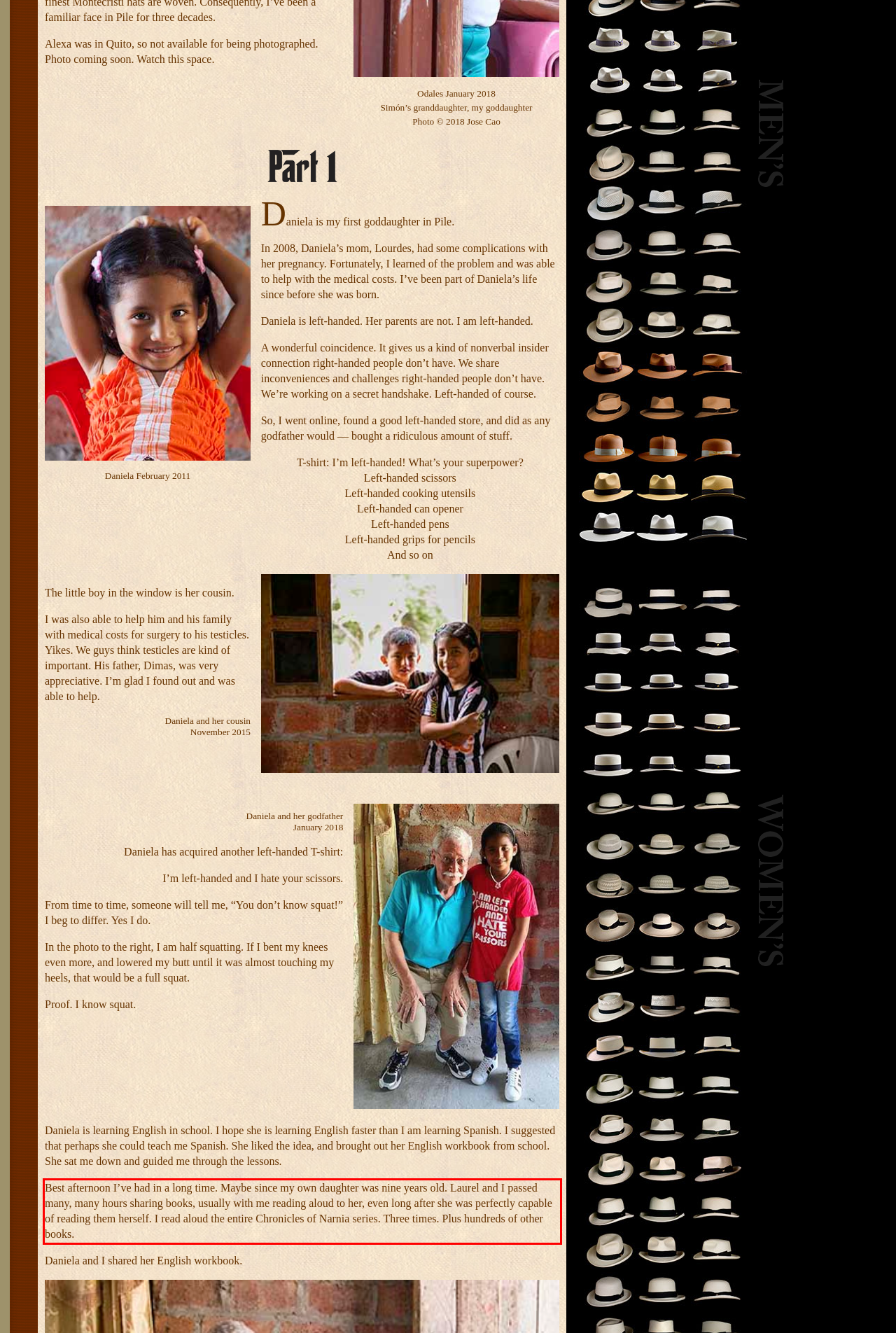Review the webpage screenshot provided, and perform OCR to extract the text from the red bounding box.

Best afternoon I’ve had in a long time. Maybe since my own daughter was nine years old. Laurel and I passed many, many hours sharing books, usually with me reading aloud to her, even long after she was perfectly capable of reading them herself. I read aloud the entire Chronicles of Narnia series. Three times. Plus hundreds of other books.